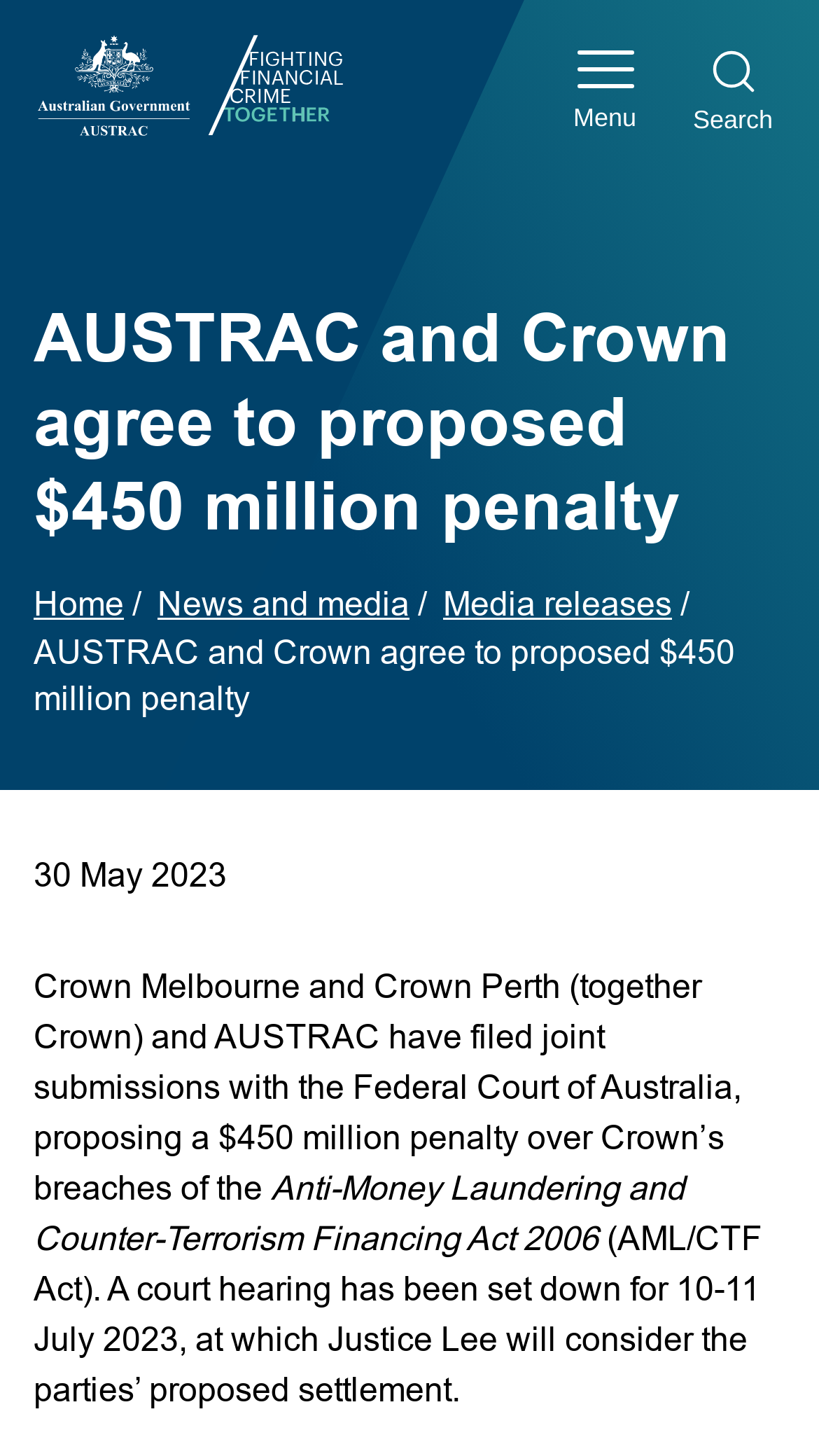Give a detailed account of the webpage's layout and content.

The webpage appears to be a news article or media release from AUSTRAC, with a focus on a specific topic. At the top left of the page, there is a "Skip to main content" link, followed by a "Home" link and a "Toggle the menu" button with a "Menu" label. To the right of these elements, there is a "Search" button accompanied by a small image.

Below these top-level elements, there is a "Main navigation" heading, followed by a prominent heading that reads "AUSTRAC and Crown agree to proposed $450 million penalty". Underneath this heading, there is a breadcrumb navigation section with links to "Home", "News and media", and "Media releases".

The main content of the page is a news article or media release, which begins with a date "30 May 2023" and a brief summary of the article. The article itself is divided into three paragraphs, with the first paragraph describing the joint submissions filed by Crown Melbourne, Crown Perth, and AUSTRAC with the Federal Court of Australia, proposing a $450 million penalty over Crown's breaches of the Anti-Money Laundering and Counter-Terrorism Financing Act 2006. The second paragraph is not explicitly stated, but it likely continues the discussion of the proposed penalty and the court hearing. The third paragraph mentions the court hearing scheduled for 10-11 July 2023, where Justice Lee will consider the parties' proposed settlement.